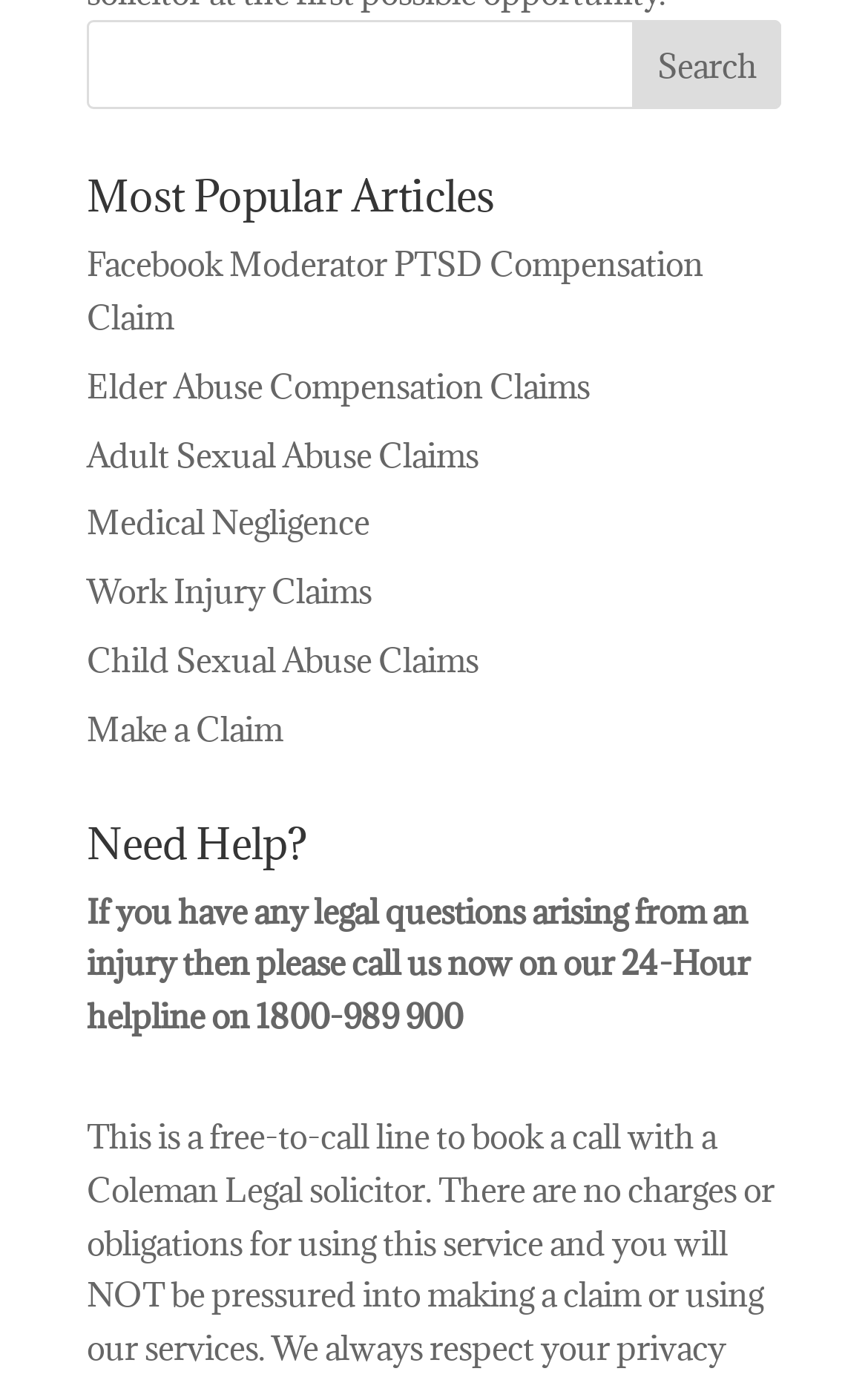Please locate the bounding box coordinates of the region I need to click to follow this instruction: "make a claim".

[0.1, 0.514, 0.326, 0.544]